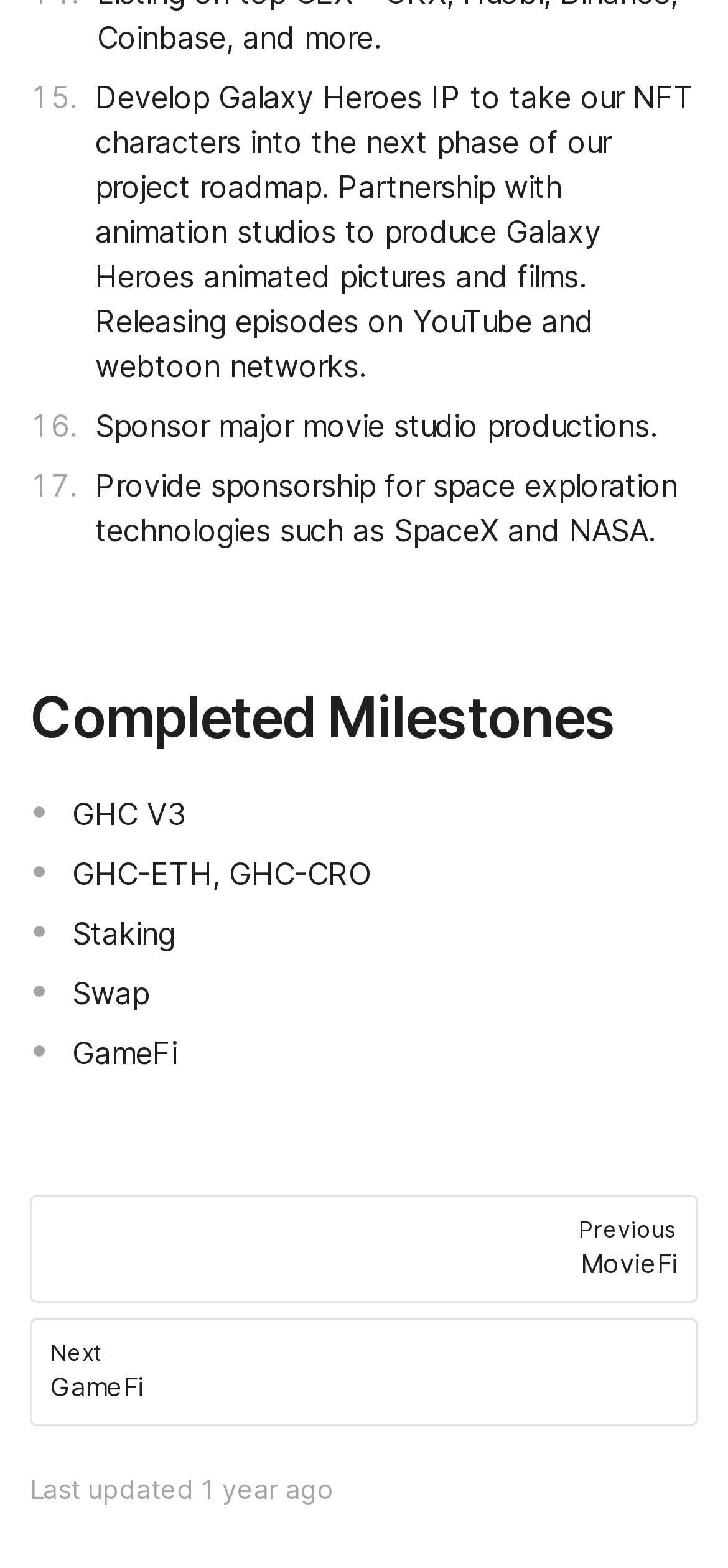How long ago was the webpage last updated?
Using the screenshot, give a one-word or short phrase answer.

1 year ago